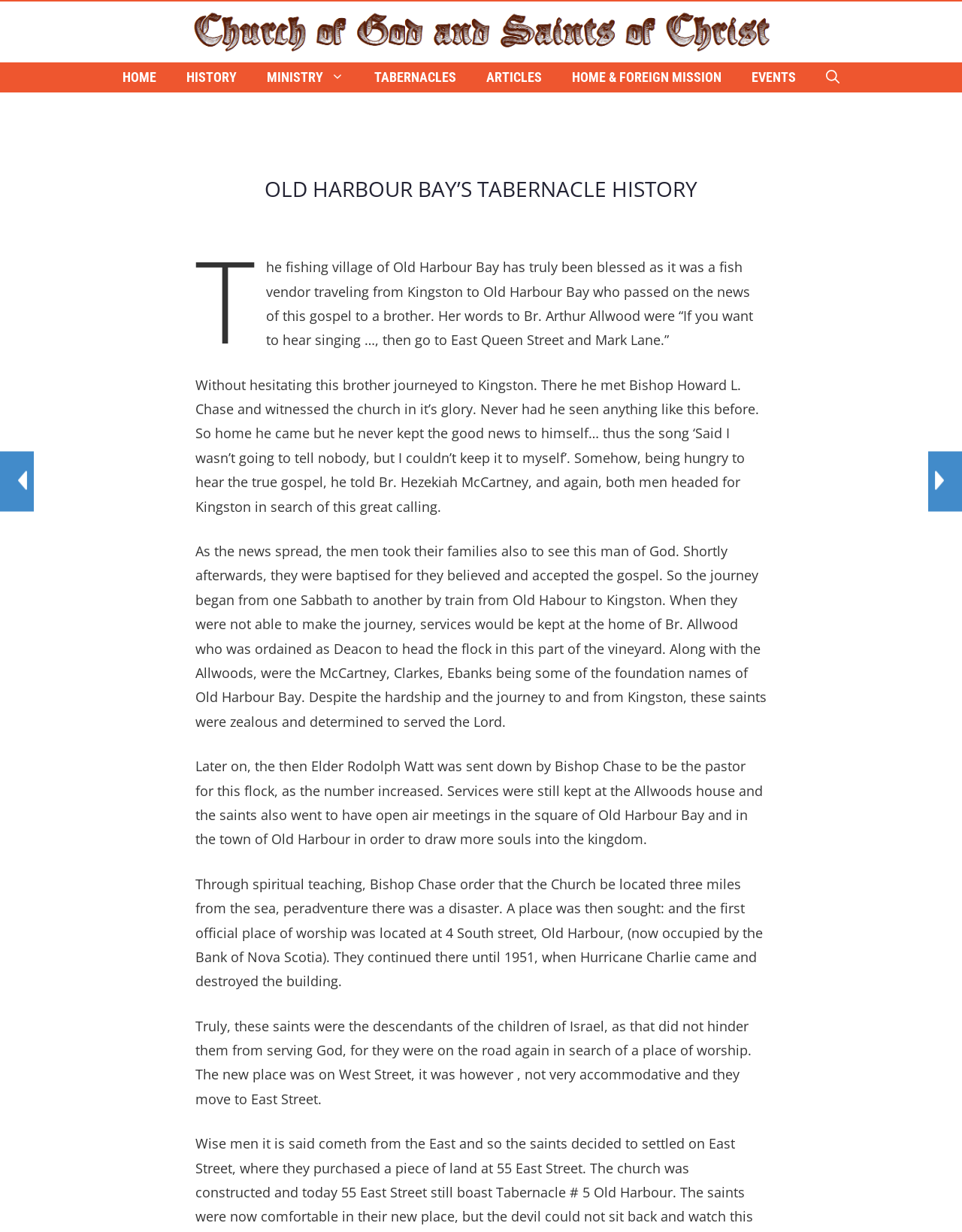Create a detailed narrative of the webpage’s visual and textual elements.

The webpage is about the history of Old Harbour Bay's Tabernacle, specifically its origins and development. At the top, there is a banner with a link to COGASOC, accompanied by an image. Below the banner, there is a navigation menu with links to various sections, including HOME, HISTORY, MINISTRY, TABERNACLES, ARTICLES, HOME & FOREIGN MISSION, and EVENTS.

The main content of the webpage is a historical account of the Tabernacle's history, divided into several paragraphs. The text describes how the gospel was introduced to Old Harbour Bay by a fish vendor, and how it spread through the community. The account mentions key figures, such as Br. Arthur Allwood and Bishop Howard L. Chase, and describes the early days of the church, including the baptism of its first members and the establishment of a place of worship.

The text is organized into five paragraphs, each describing a different stage in the development of the Tabernacle. The paragraphs are arranged in a vertical column, with the first paragraph starting near the top of the page and the subsequent paragraphs following below. The text is accompanied by a heading that reads "OLD HARBOUR BAY’S TABERNACLE HISTORY".